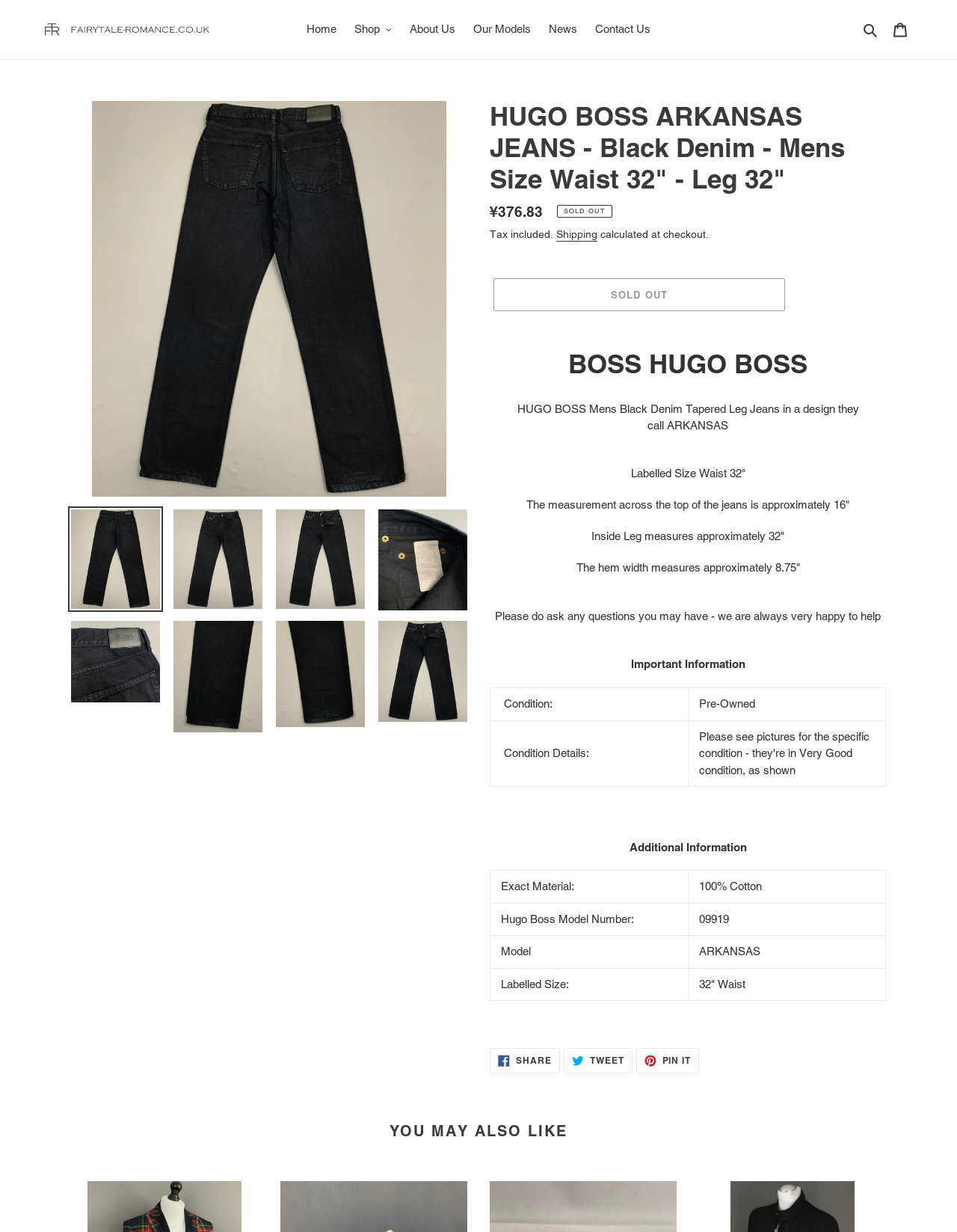Please find the bounding box coordinates of the element that needs to be clicked to perform the following instruction: "Share on Facebook". The bounding box coordinates should be four float numbers between 0 and 1, represented as [left, top, right, bottom].

[0.512, 0.851, 0.585, 0.871]